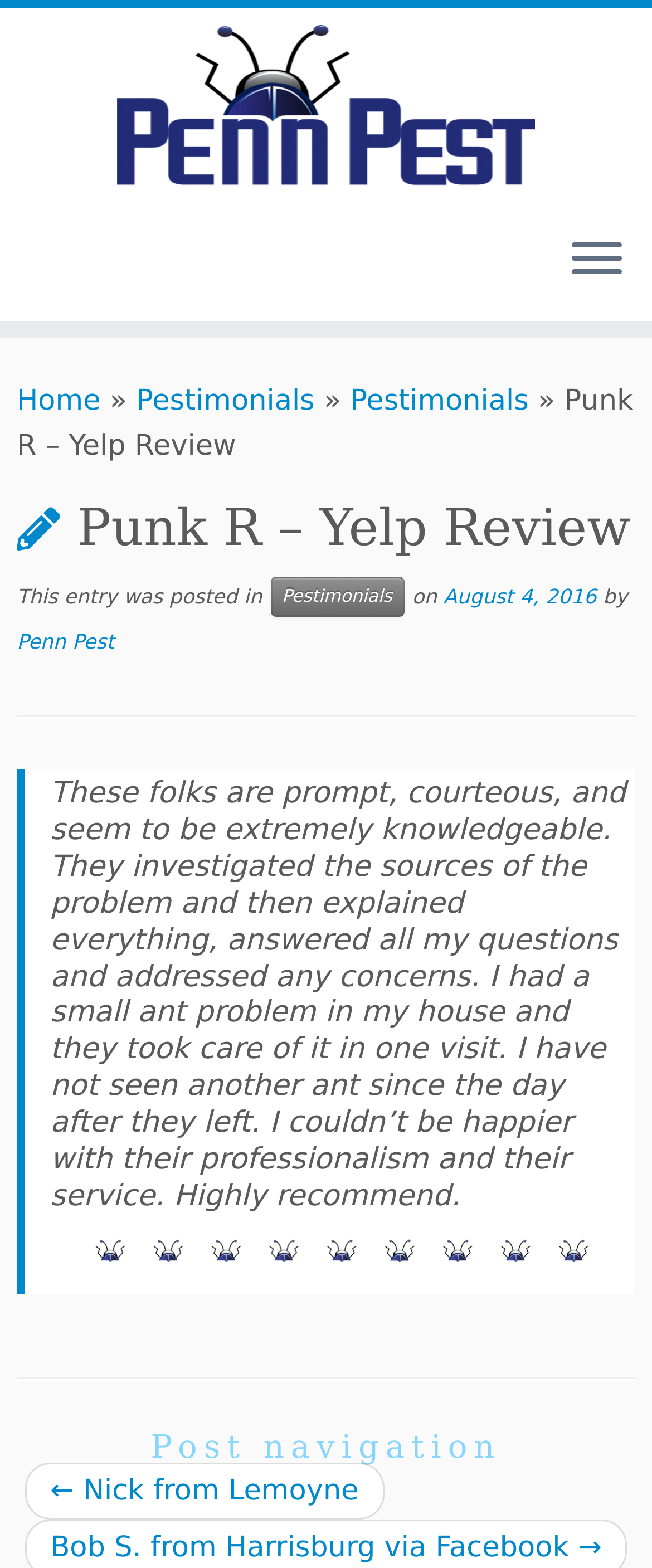Please identify the bounding box coordinates of the area that needs to be clicked to fulfill the following instruction: "Click on 'Posts published on June 2, 2024'."

None